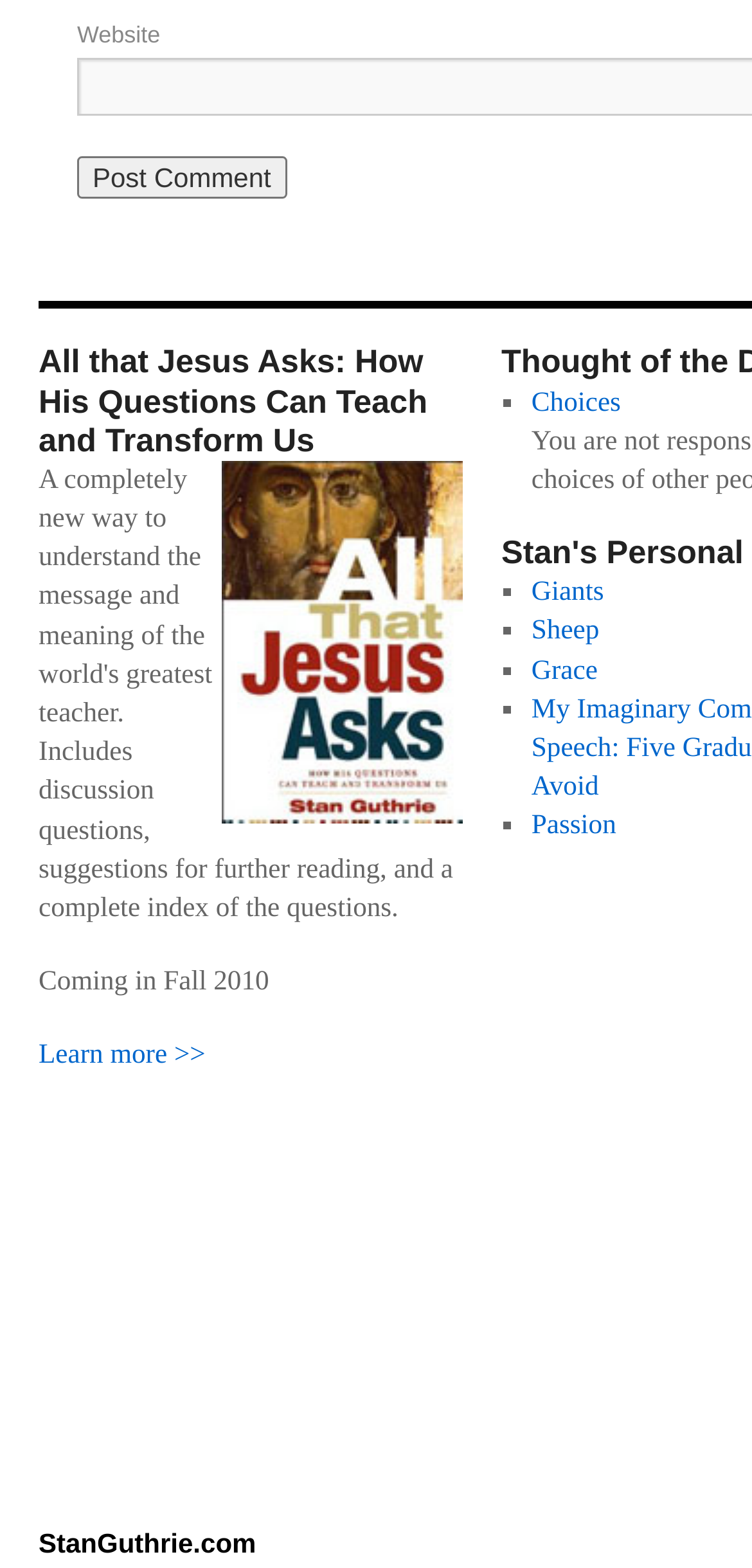What are the topics related to the book?
Please provide a detailed and comprehensive answer to the question.

I found the topics related to the book by looking at the list of links with the text 'Choices', 'Giants', 'Sheep', 'Grace', and 'Passion'.